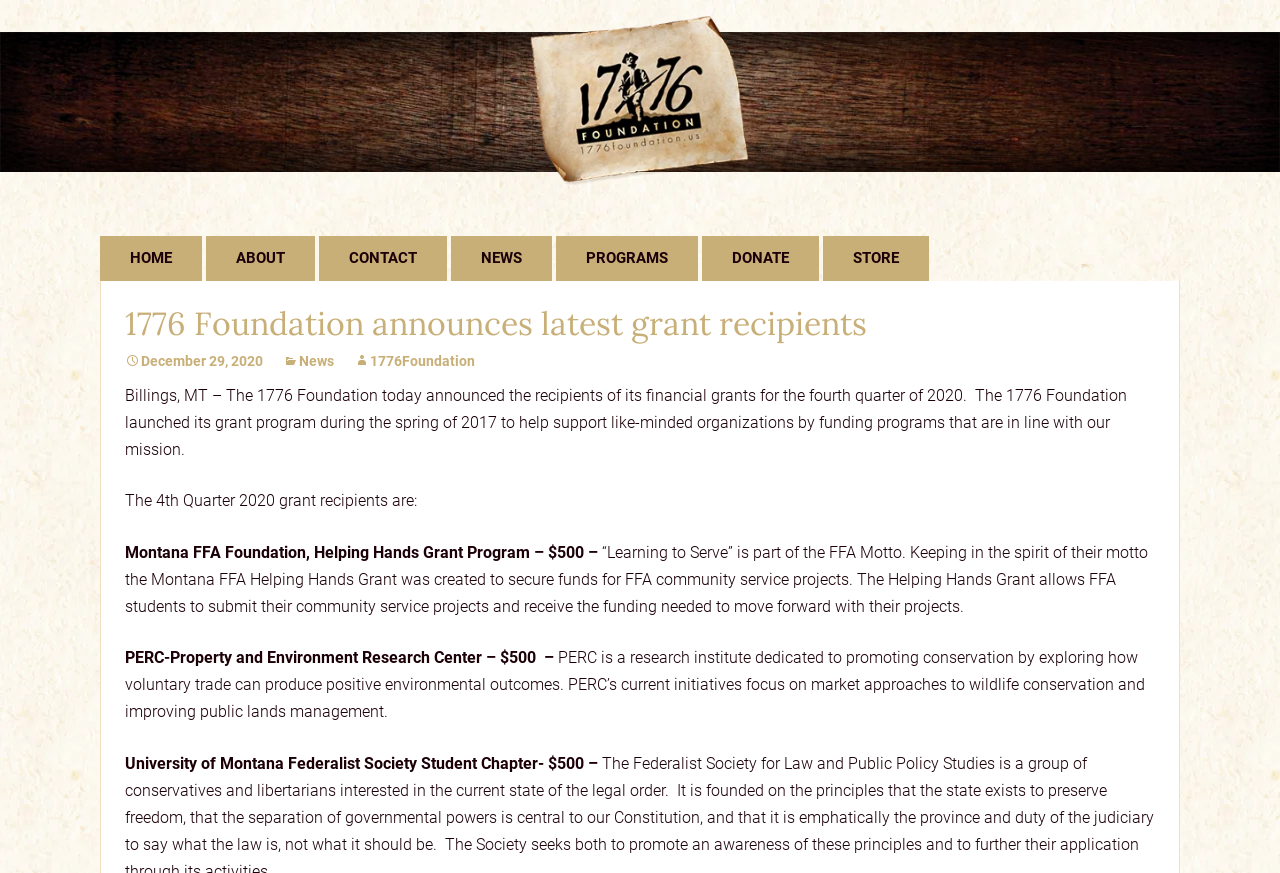Offer a detailed account of what is visible on the webpage.

The webpage is about the 1776 Foundation announcing its latest grant recipients. At the top left corner, there is a link to go back to the home page, and next to it, a "Skip to content" link. Below these links, there is a navigation menu with links to different sections of the website, including "HOME", "ABOUT", "CONTACT", "NEWS", "PROGRAMS", and "DONATE".

On the right side of the navigation menu, there are additional links to specific programs and projects, such as "1776 FOUNDATION GADSDEN FLAG LICENSE PLATE", "FREE CONSTITUTION PROJECT", and "BILL OF RIGHTS HARD CARD".

The main content of the webpage is divided into two sections. The first section has a heading that repeats the title of the webpage, "1776 Foundation announces latest grant recipients". Below the heading, there are three links: one to the current date, another to the "News" section, and a third to the "1776Foundation" social media page.

The second section of the main content starts with a paragraph of text that introduces the grant program and its mission. Below this introduction, there is a list of grant recipients, including the Montana FFA Foundation, PERC-Property and Environment Research Center, and the University of Montana Federalist Society Student Chapter. Each recipient is listed with a brief description of their project and the amount of the grant they received.